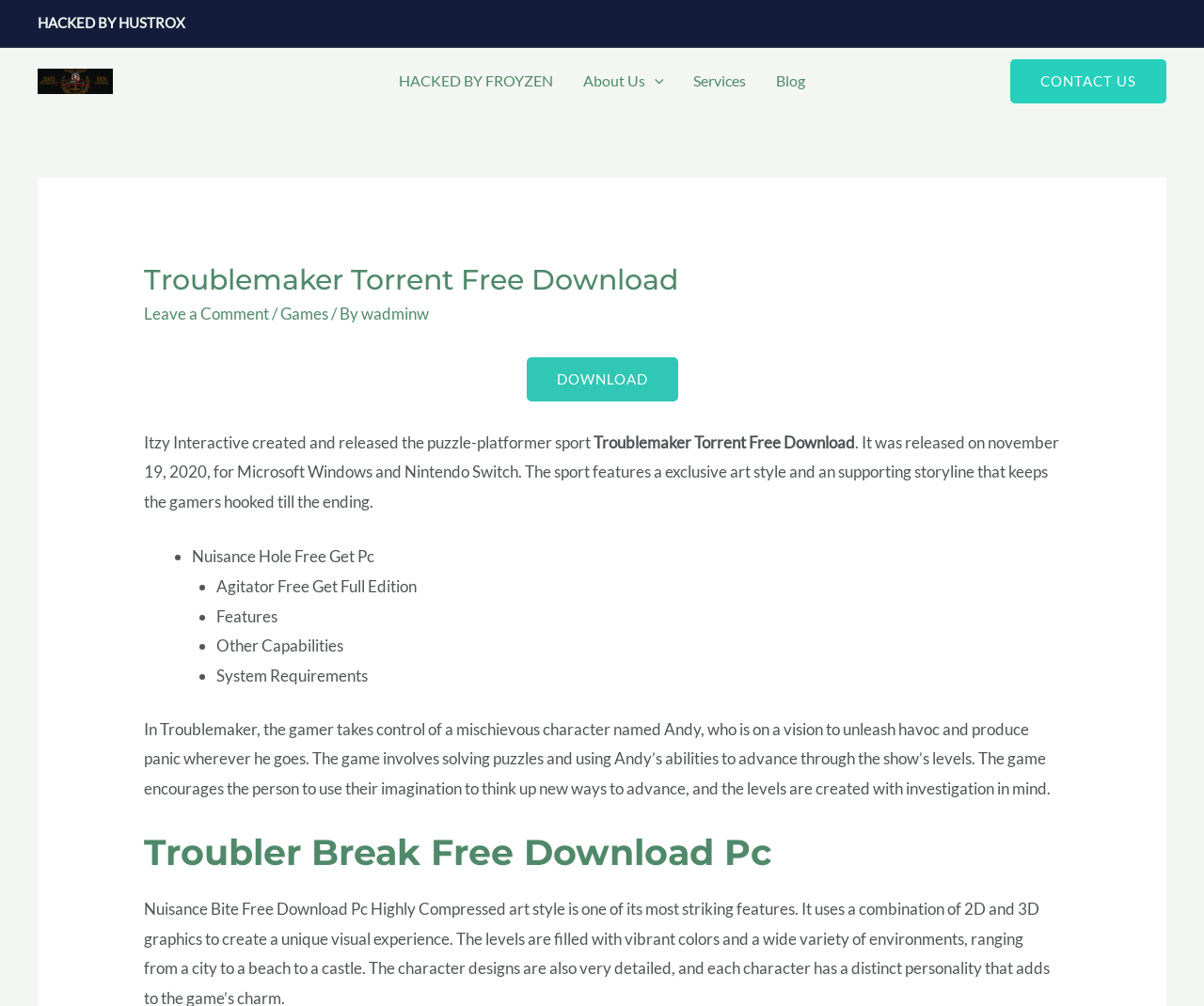Find the bounding box coordinates of the UI element according to this description: "Contact Us".

[0.839, 0.058, 0.969, 0.102]